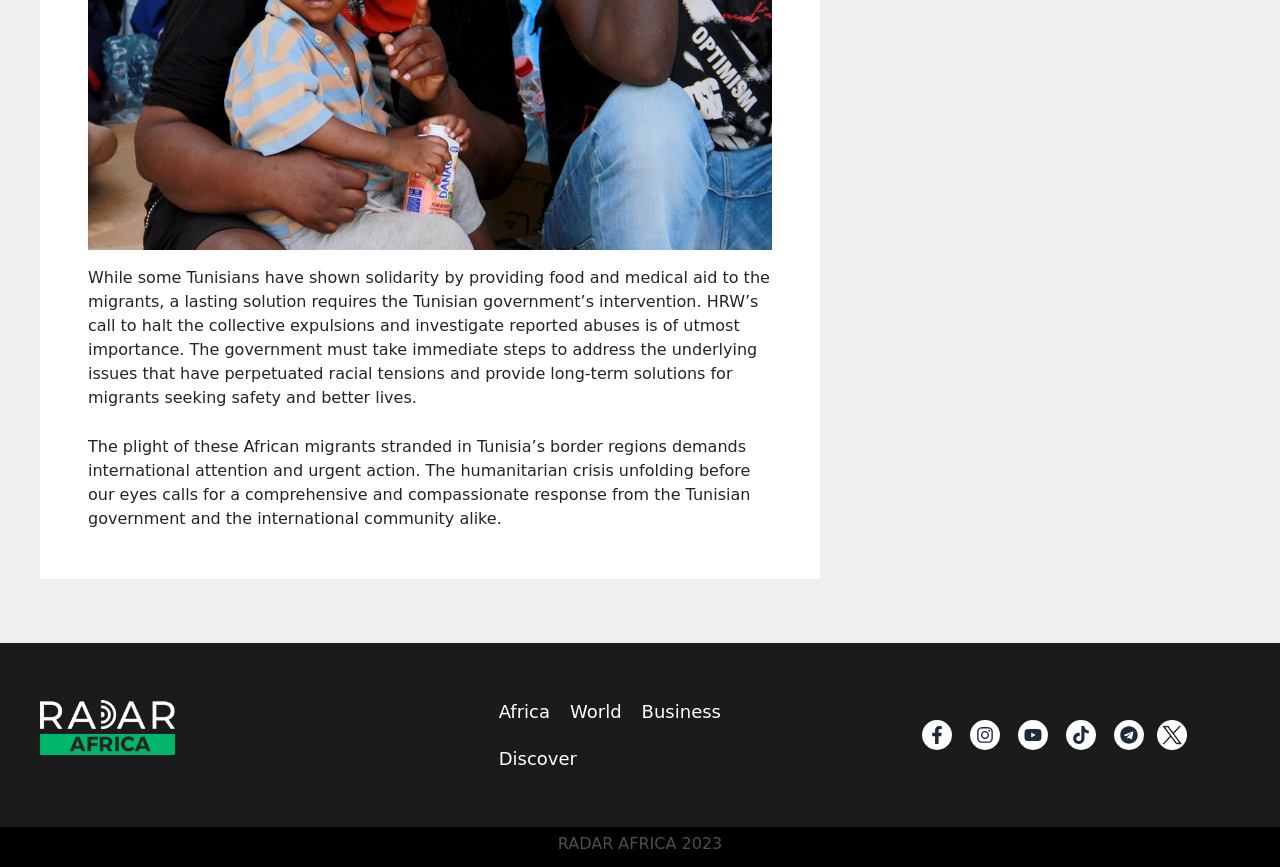Locate the bounding box coordinates of the clickable area needed to fulfill the instruction: "Read about Punctual Express Mini Van Service".

None